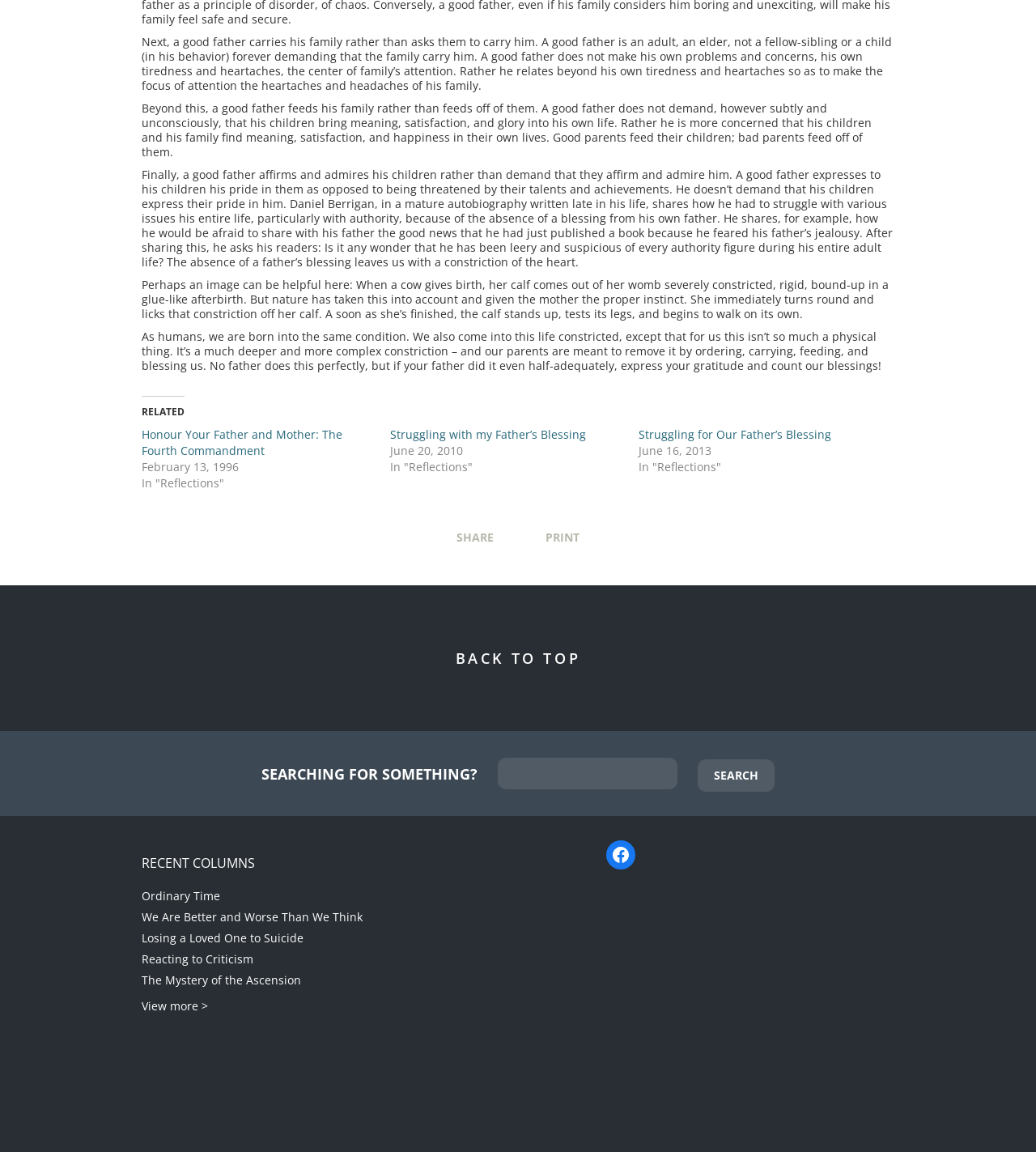For the given element description Reacting to Criticism, determine the bounding box coordinates of the UI element. The coordinates should follow the format (top-left x, top-left y, bottom-right x, bottom-right y) and be within the range of 0 to 1.

[0.137, 0.826, 0.245, 0.839]